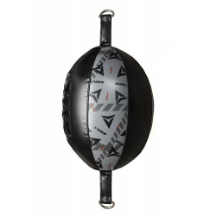Provide a comprehensive description of the image.

The image features the V`Noks Speed Double End Ball, a vital training accessory for martial artists and boxers. Designed for durability and enhanced performance, this equipment aids in developing timing, reflexes, and hand-eye coordination. The ball showcases a sleek black exterior with a striking geometric pattern in grey, emphasizing both style and functionality. Its compact, oval shape and dual straps make it easy to attach and adjust, ensuring it stays in position during intense training sessions. This training tool is essential for athletes looking to sharpen their skills and improve their striking accuracy, ultimately elevating their performance in the ring.